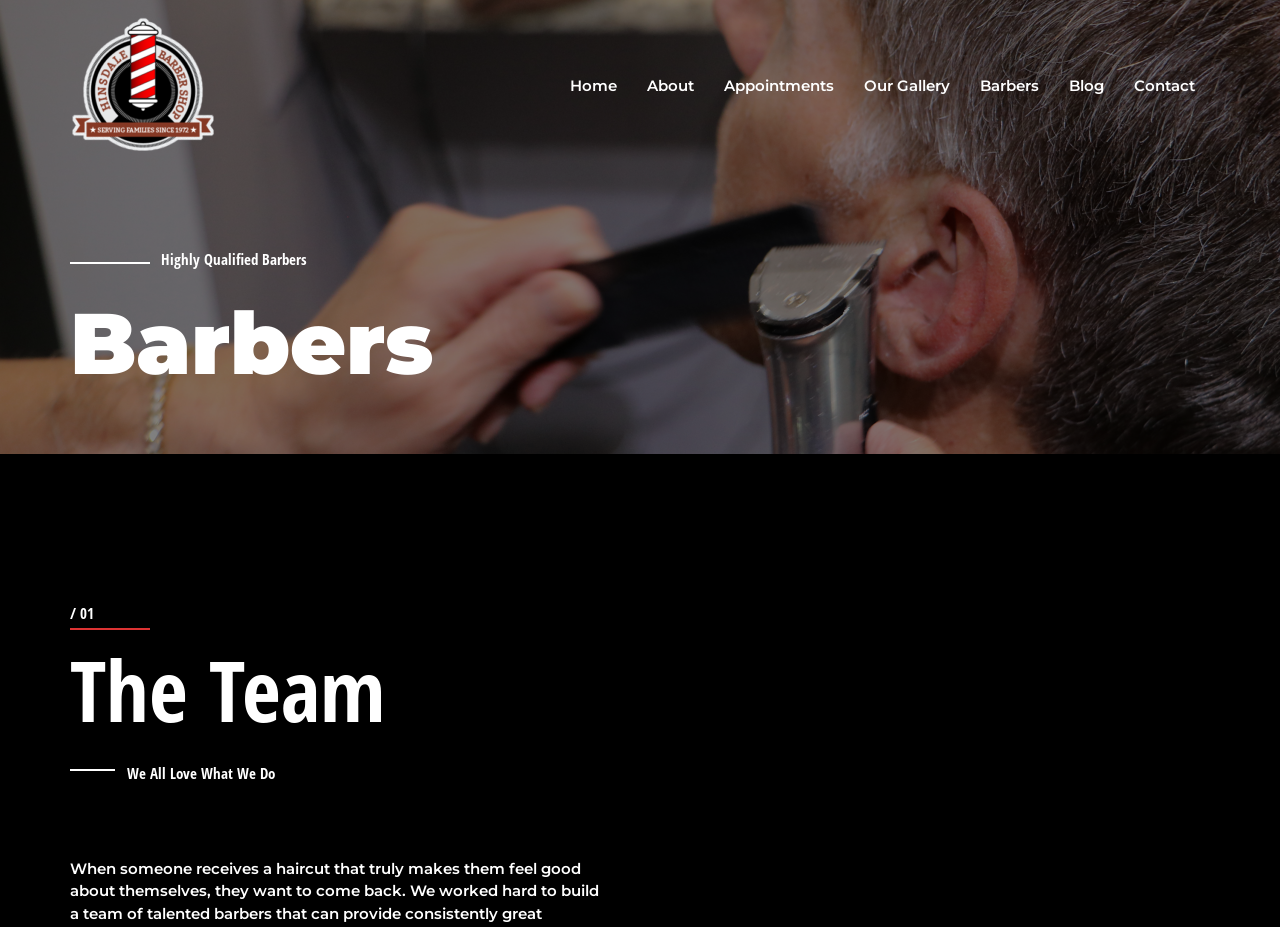What is the tone of the webpage?
Please provide an in-depth and detailed response to the question.

I determined the tone by looking at the language and style of the headings and content, which appear to be formal and professional, suggesting a business-like atmosphere.